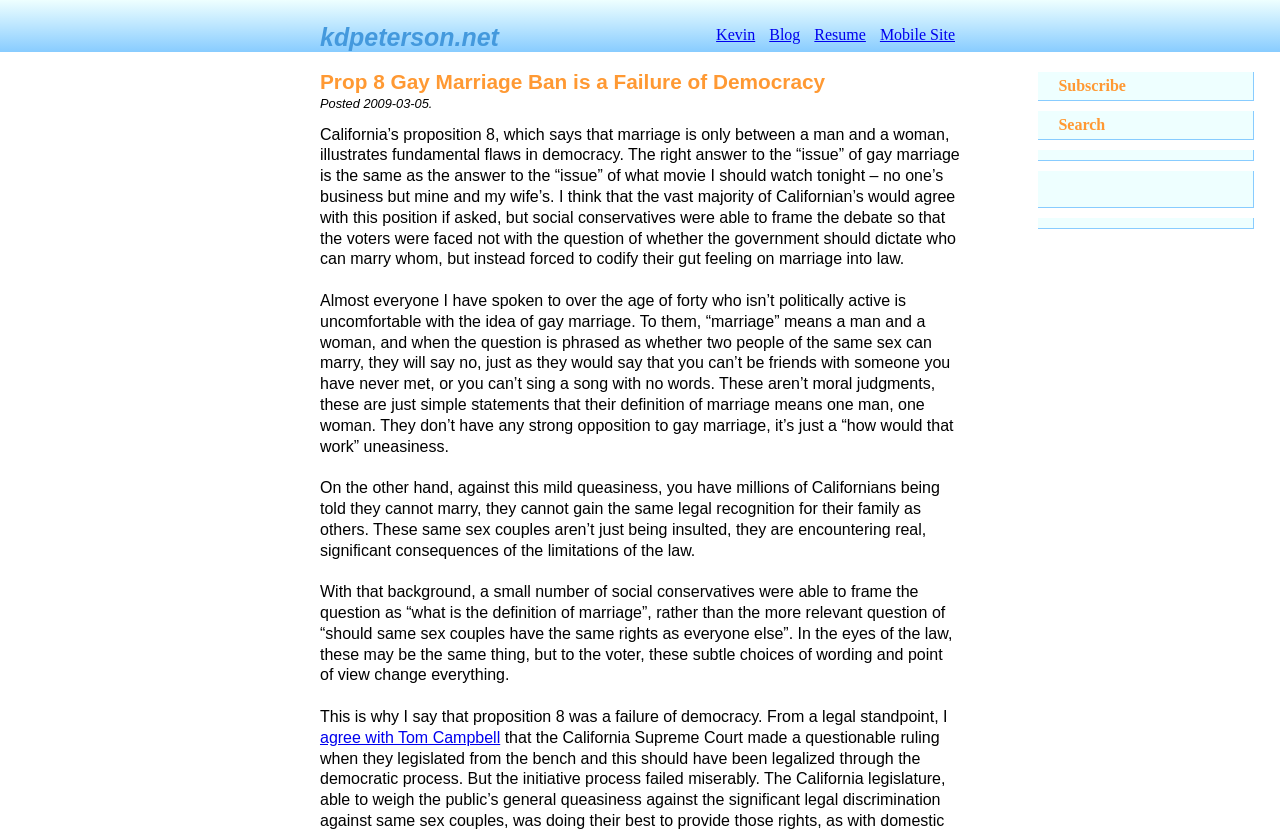Determine the bounding box for the UI element described here: "agree with Tom Campbell".

[0.25, 0.878, 0.391, 0.898]